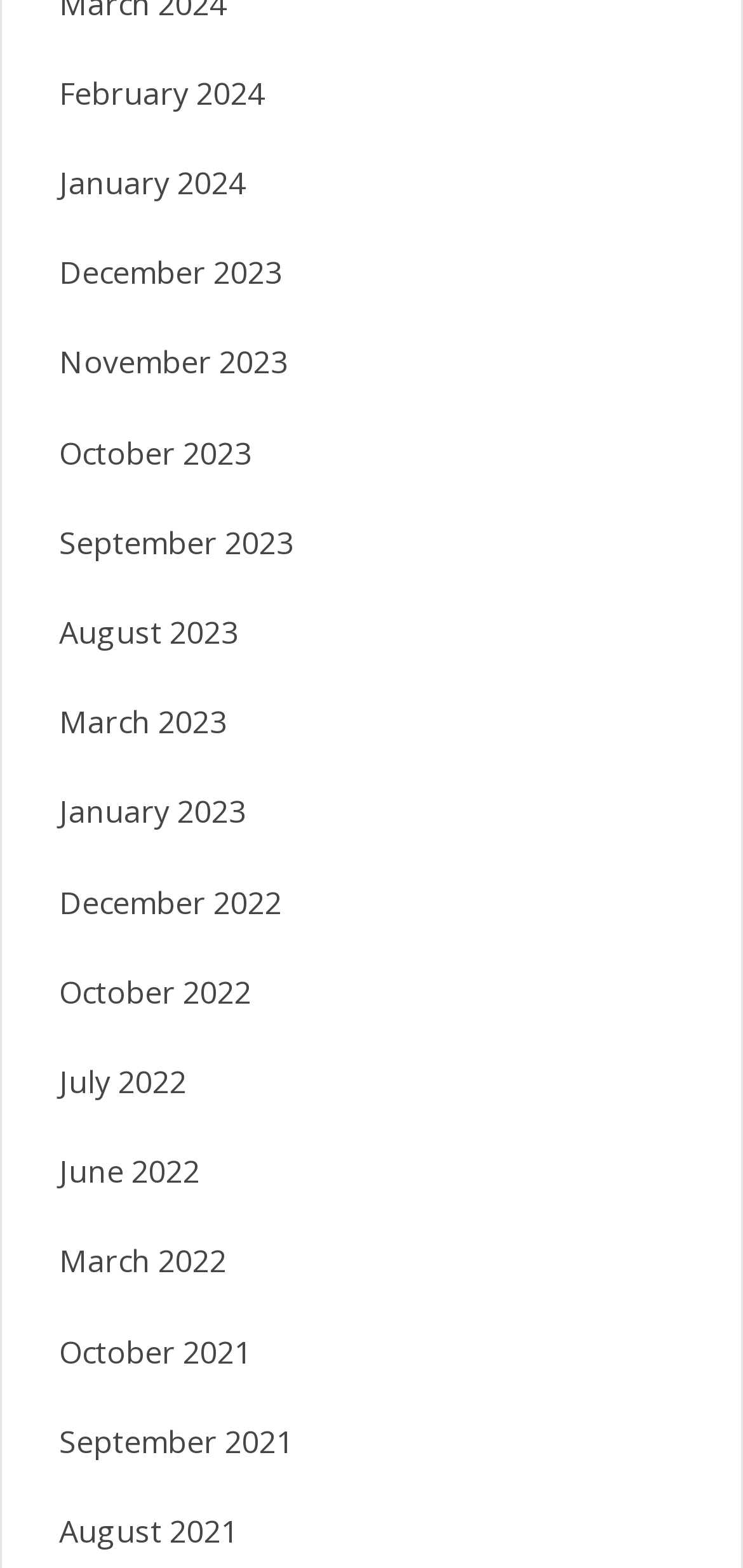How many links are there for the year 2023?
Refer to the image and answer the question using a single word or phrase.

4